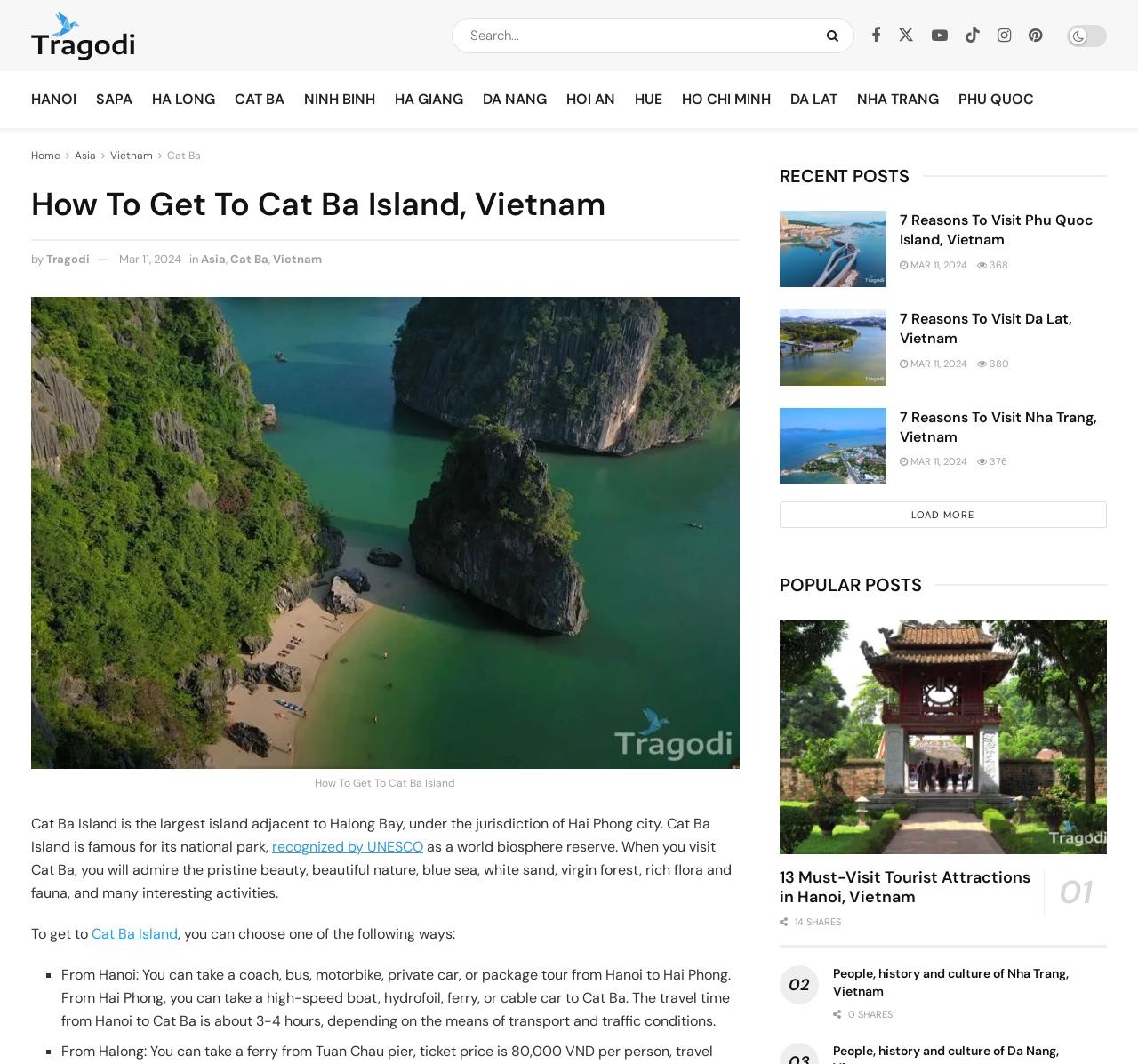What are the ways to get to Cat Ba Island from Hanoi?
Answer the question with just one word or phrase using the image.

Coach, bus, motorbike, private car, or package tour